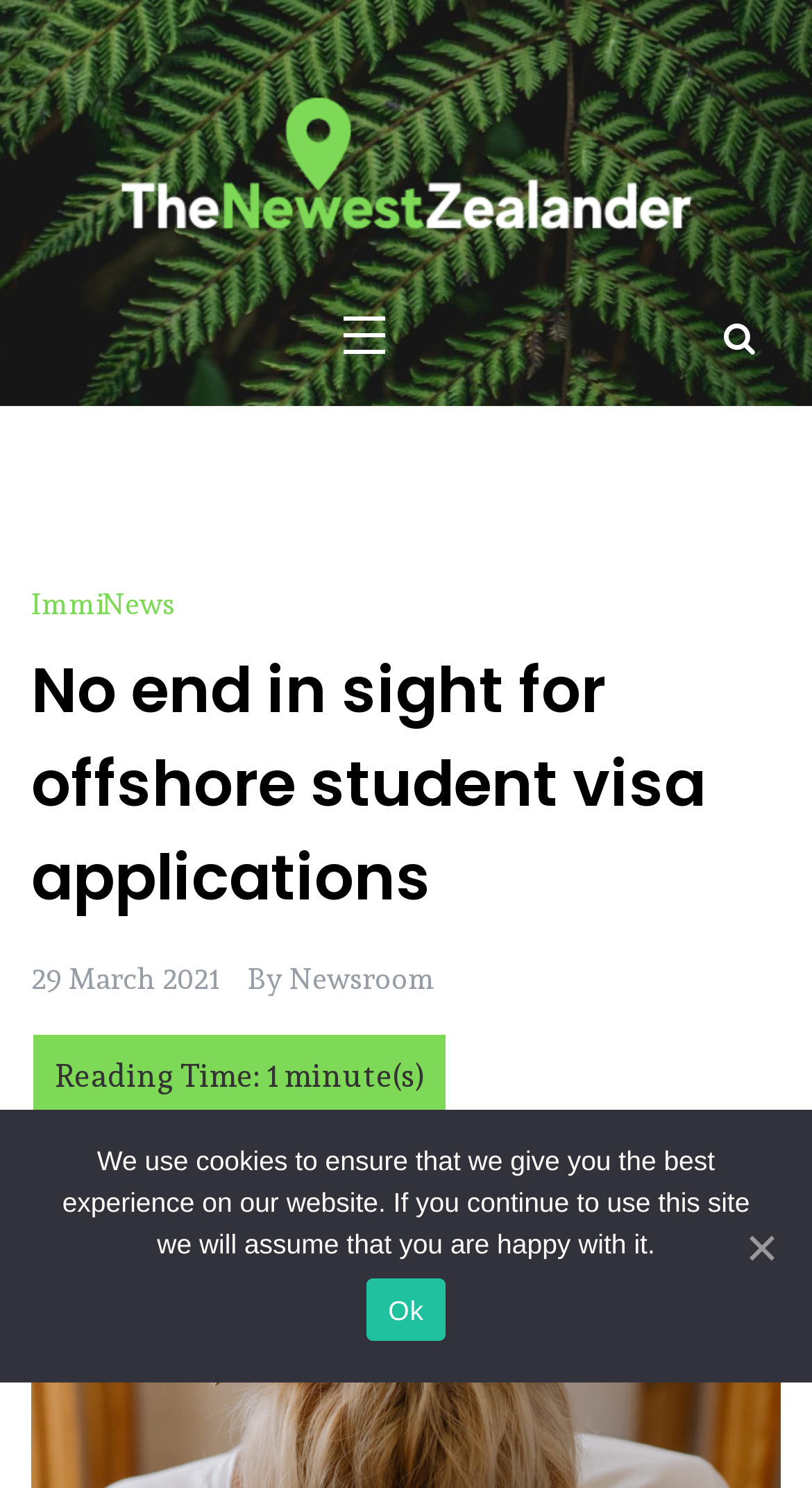Respond with a single word or phrase for the following question: 
Who is the author of the article?

Newsroom